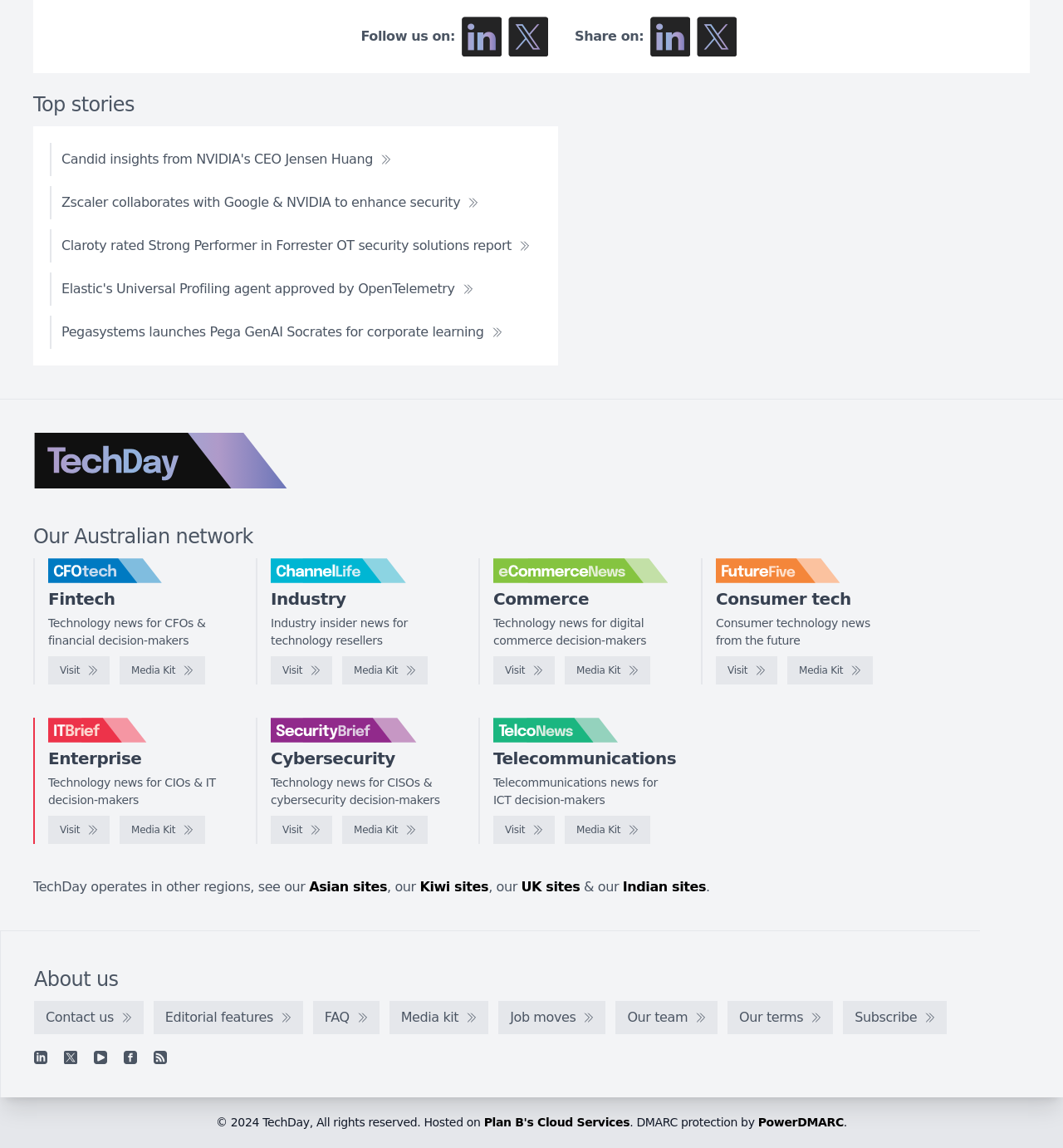Based on the visual content of the image, answer the question thoroughly: How many categories are listed on the webpage?

The webpage lists six categories: Our Australian network, Fintech, Industry, eCommerceNews, FutureFive, and IT Brief, each with its own section and links to related websites.